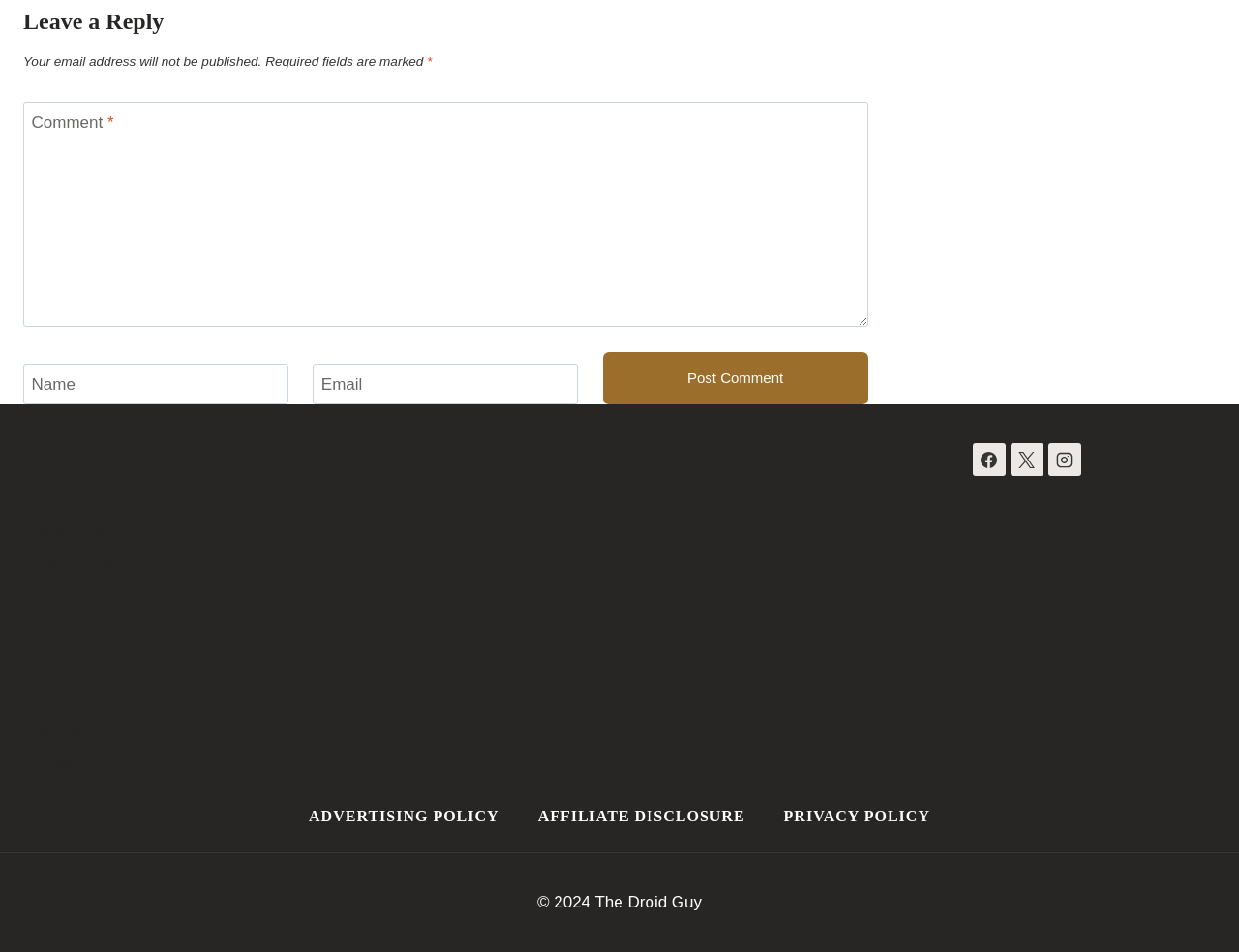Could you indicate the bounding box coordinates of the region to click in order to complete this instruction: "Visit the Advertising Policy page".

[0.019, 0.507, 0.324, 0.541]